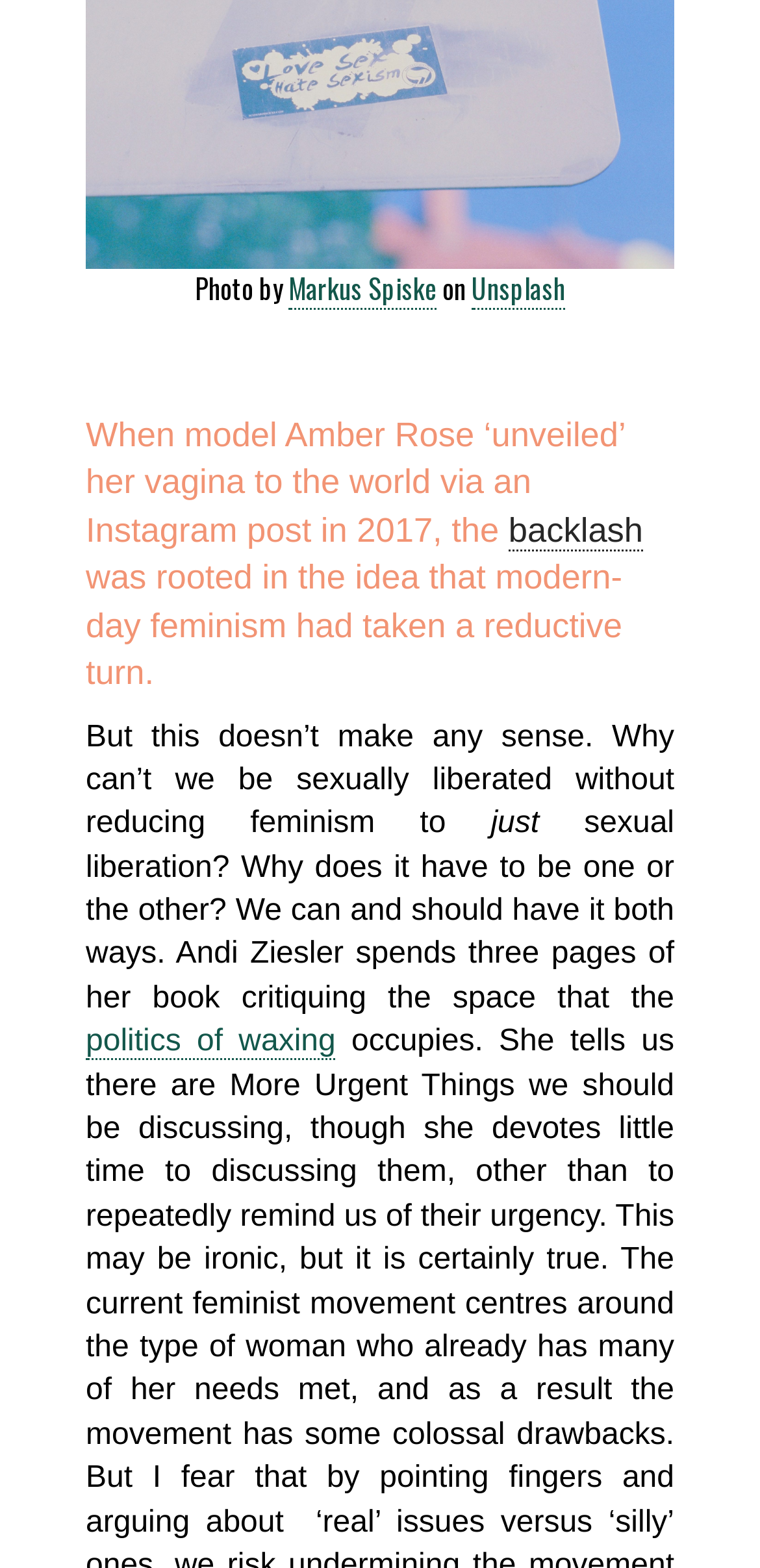What is the topic of the book mentioned?
Answer the question in as much detail as possible.

The question can be answered by looking at the link 'politics of waxing' in the text, which is part of a sentence discussing the book written by Andi Ziesler.